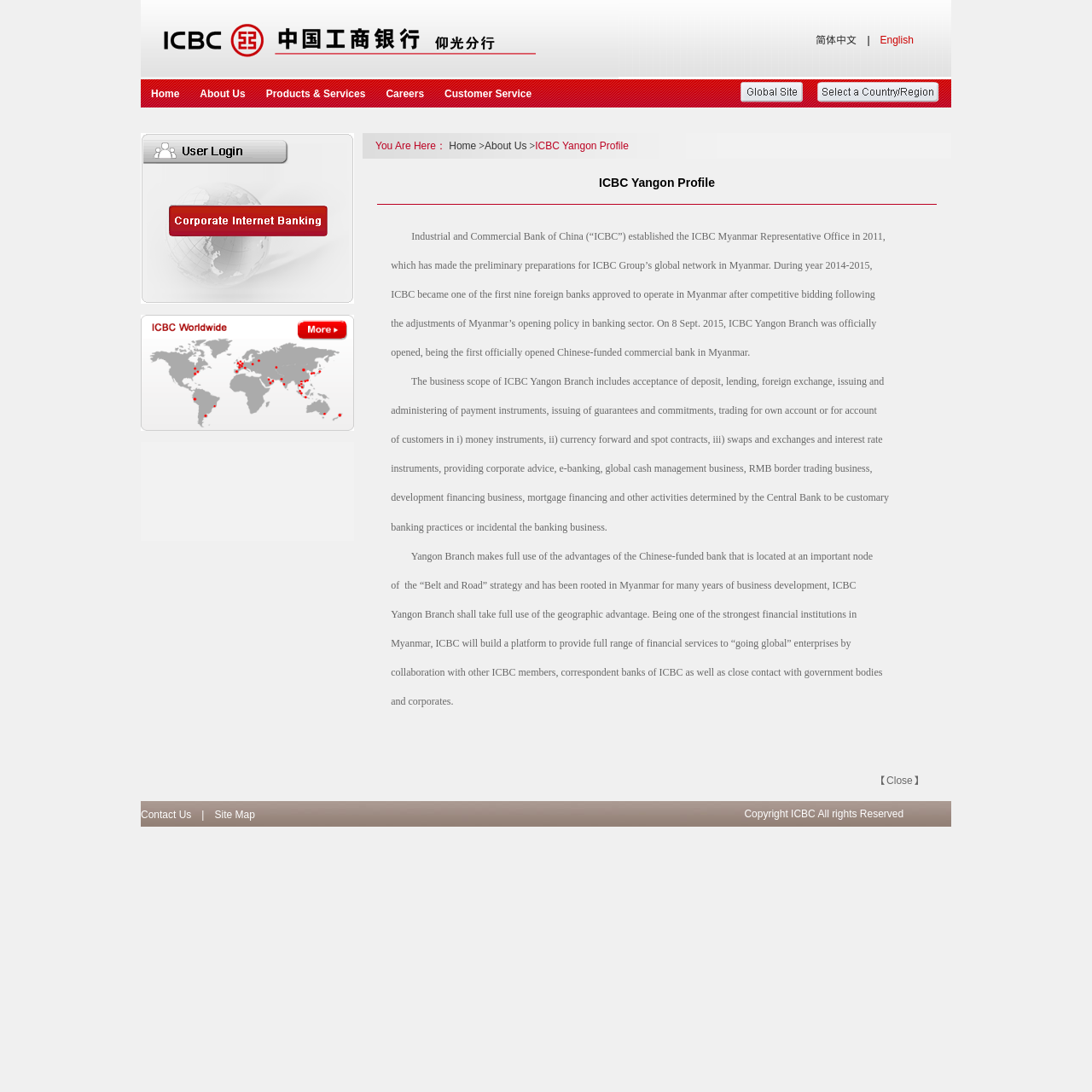Answer the question briefly using a single word or phrase: 
What is the name of the bank?

Industrial and Commercial Bank of China